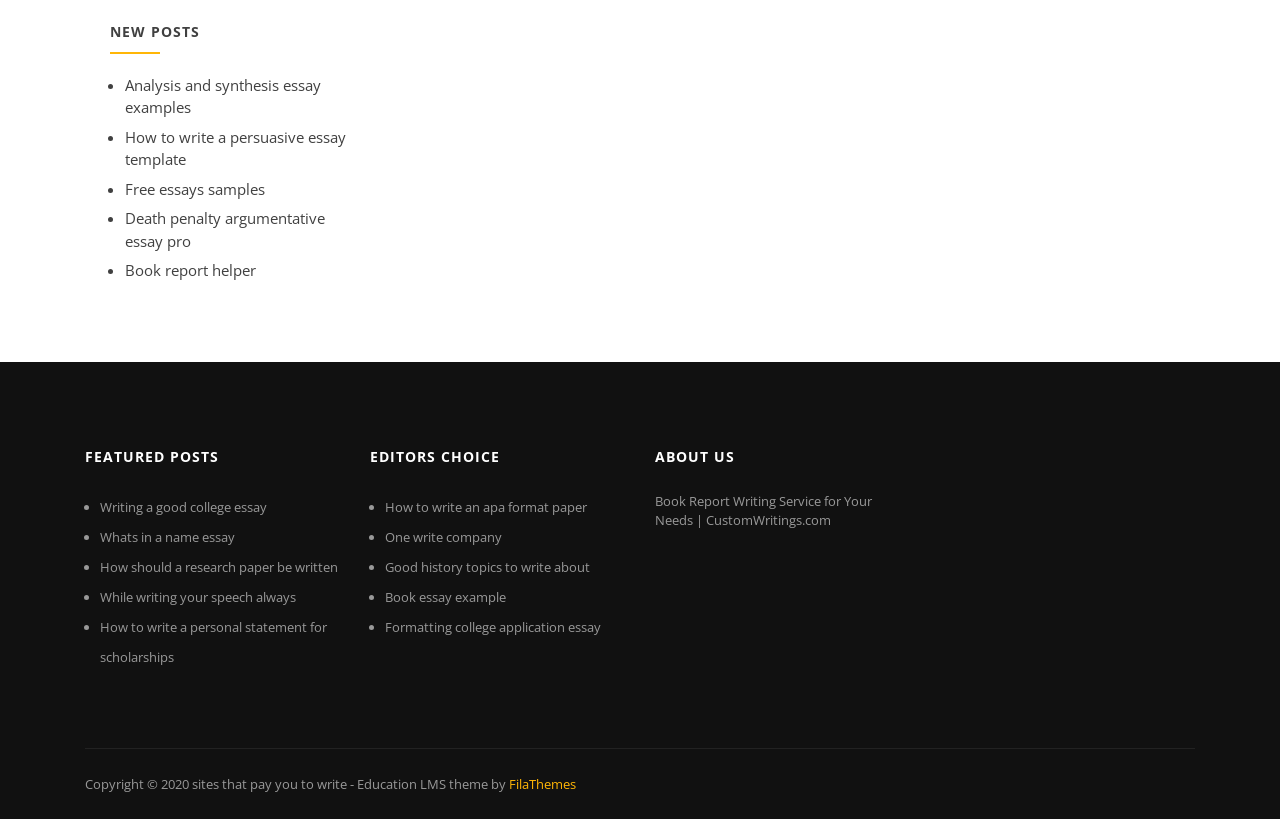Locate the bounding box coordinates of the area you need to click to fulfill this instruction: 'Learn about book report helper'. The coordinates must be in the form of four float numbers ranging from 0 to 1: [left, top, right, bottom].

[0.098, 0.318, 0.2, 0.342]